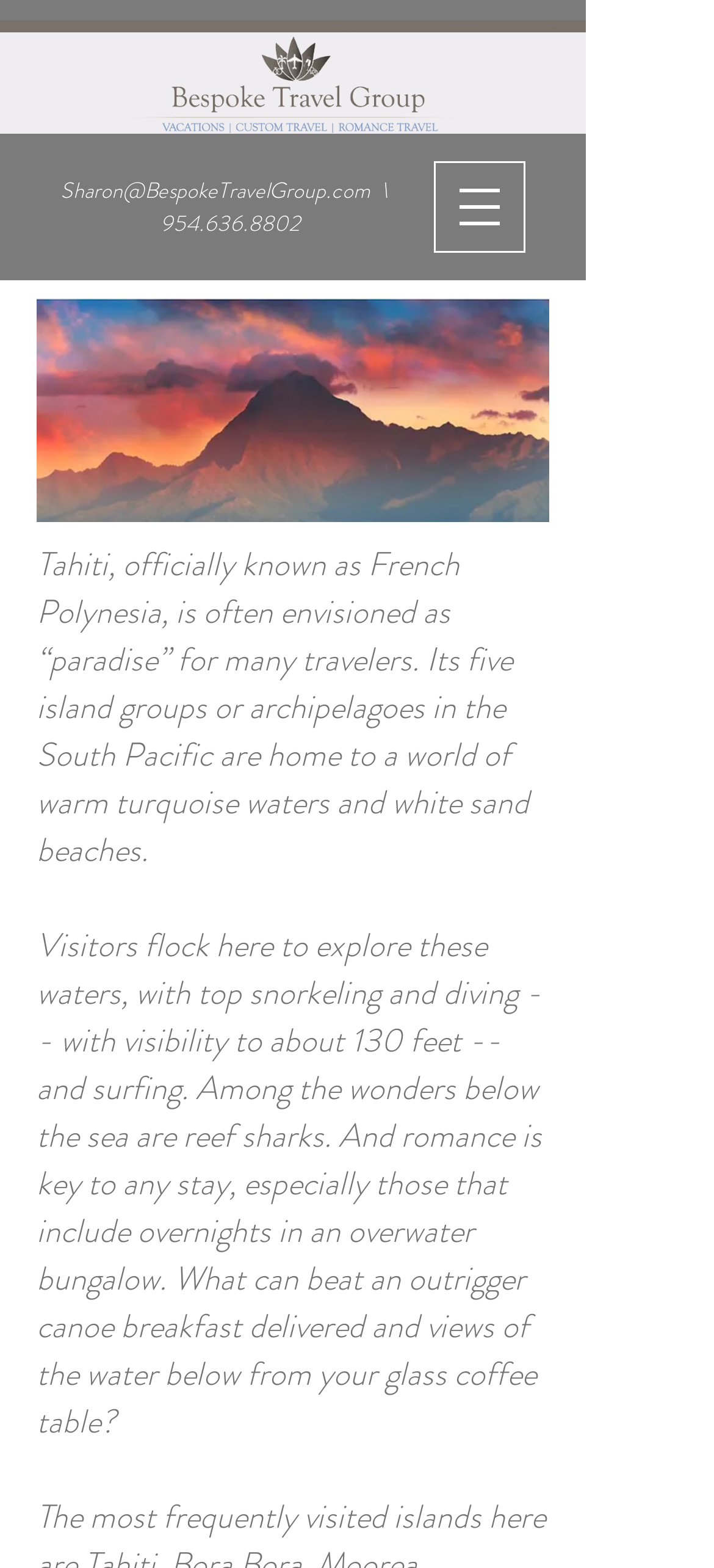Could you please study the image and provide a detailed answer to the question:
What is the location of the islands described?

I found the answer by reading the StaticText element that describes Tahiti, which mentions 'its five island groups or archipelagoes in the South Pacific'.